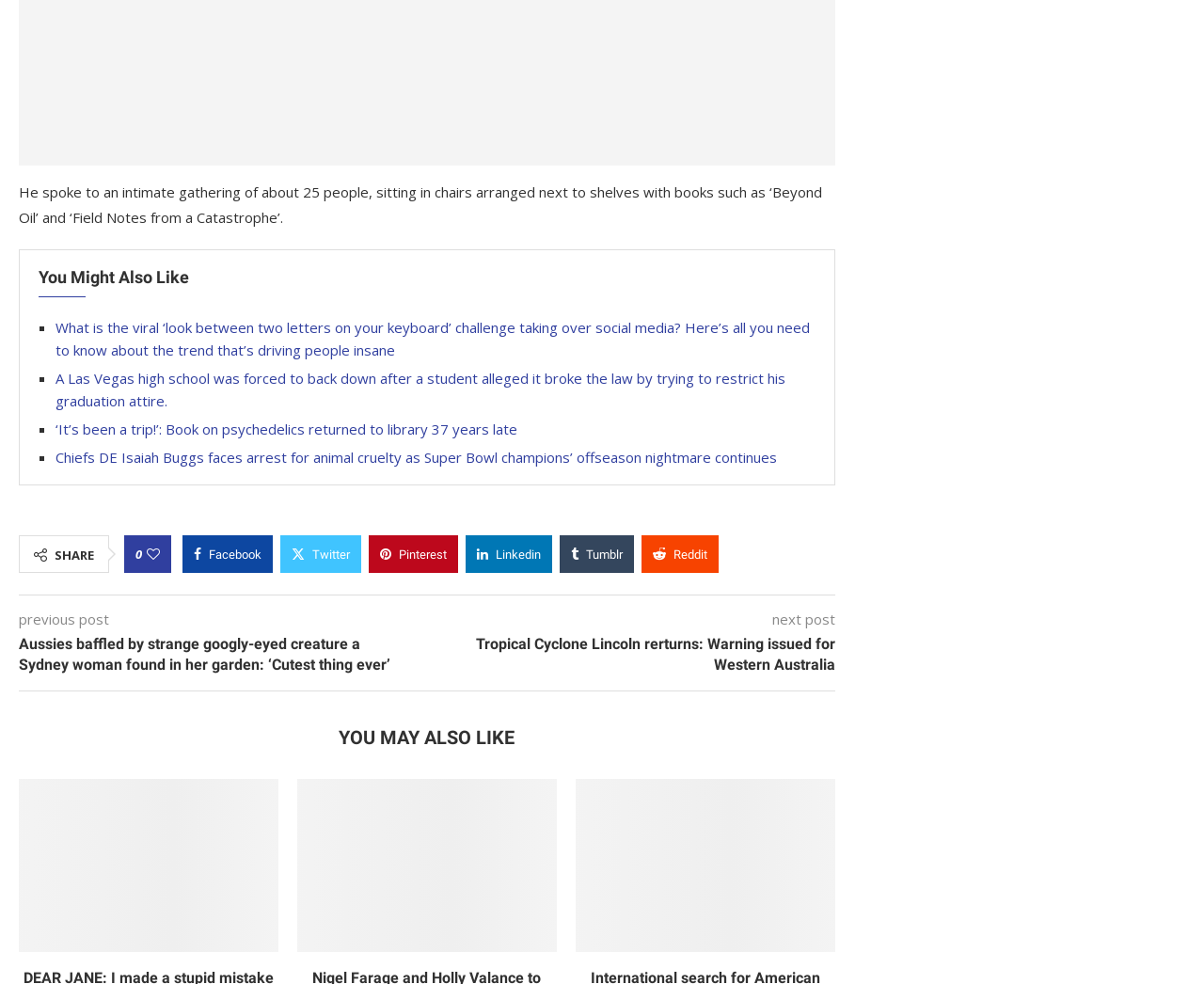Specify the bounding box coordinates of the element's area that should be clicked to execute the given instruction: "Share this post on Facebook". The coordinates should be four float numbers between 0 and 1, i.e., [left, top, right, bottom].

[0.152, 0.544, 0.227, 0.582]